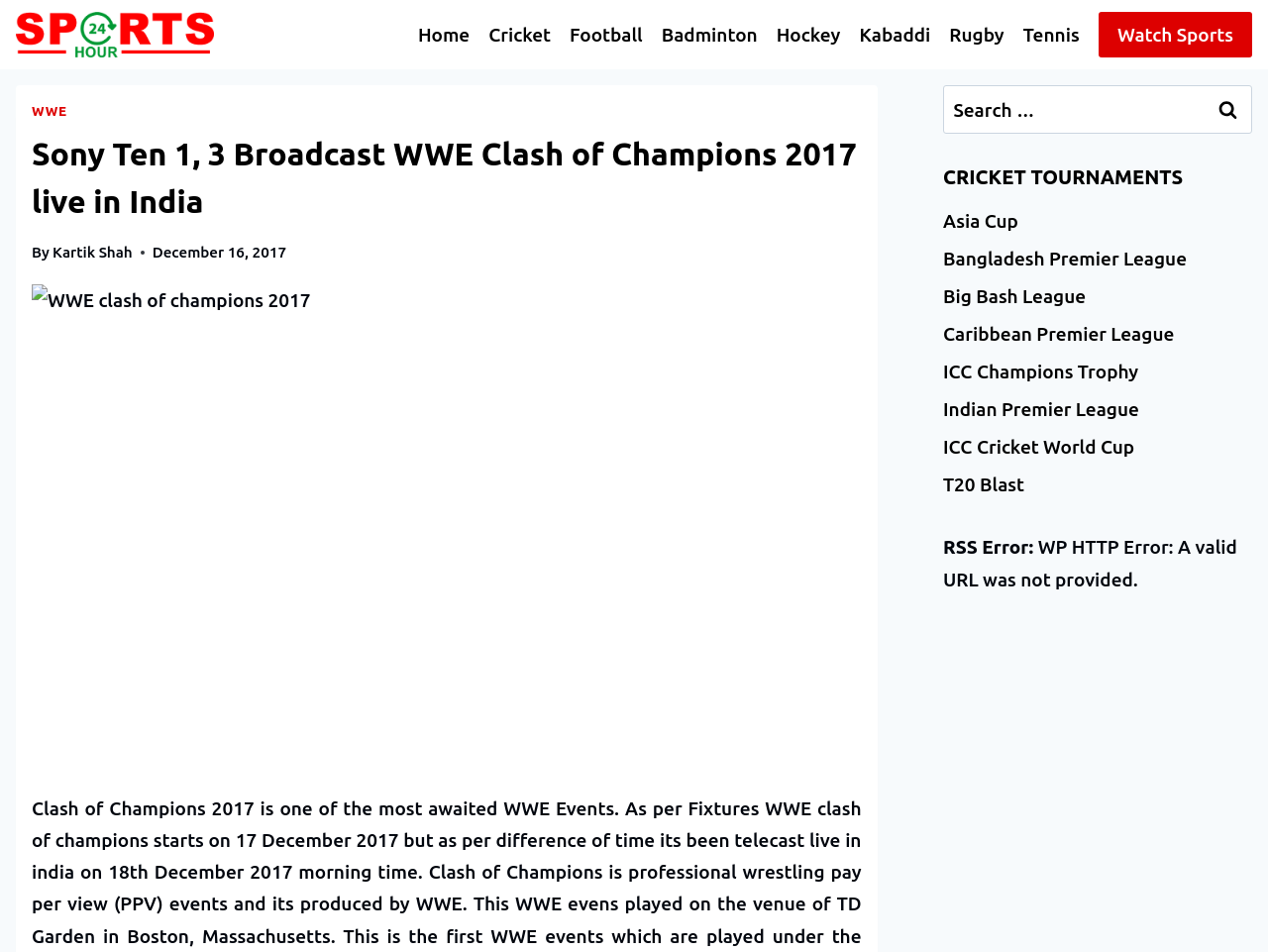What is the name of the tournament mentioned below the search bar?
Offer a detailed and full explanation in response to the question.

I found the answer by looking at the content of the webpage, specifically the section below the search bar. I saw a heading element with the text 'CRICKET TOURNAMENTS', and below it, I saw a link element with the text 'Asia Cup', which I assumed to be the name of the tournament.